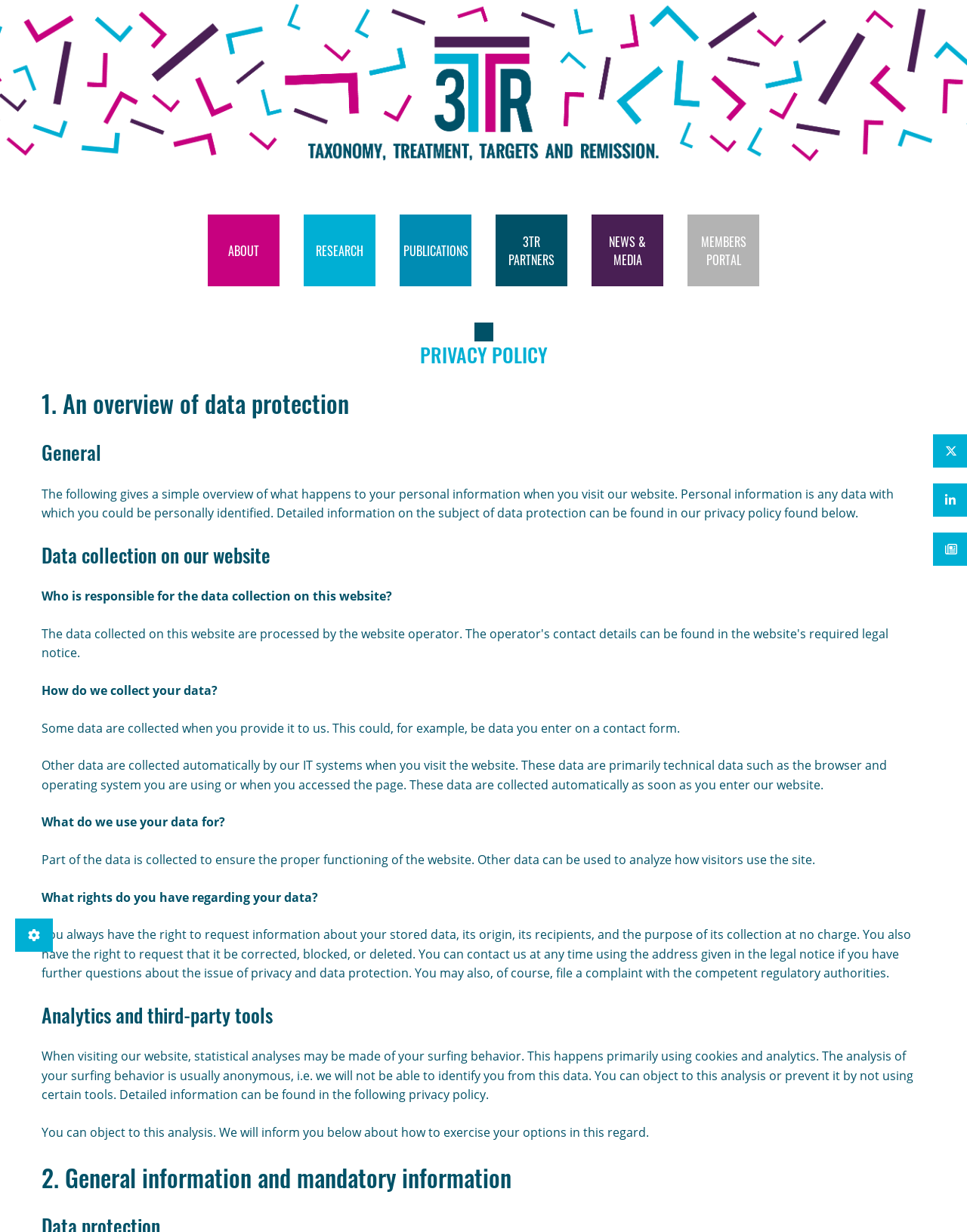Identify the bounding box coordinates for the element you need to click to achieve the following task: "Click on About". The coordinates must be four float values ranging from 0 to 1, formatted as [left, top, right, bottom].

[0.215, 0.174, 0.289, 0.232]